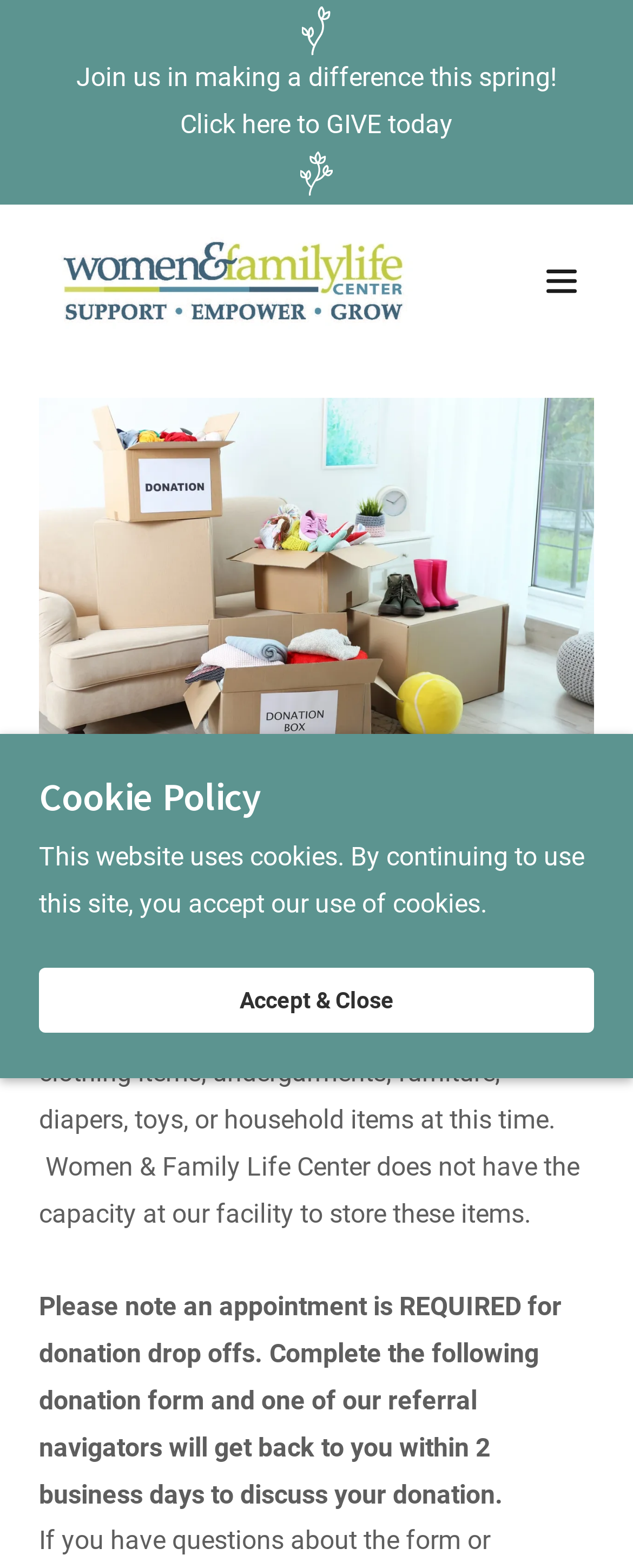What type of items is the organization not accepting as donations?
Provide a fully detailed and comprehensive answer to the question.

I found the answer by reading the StaticText element which states 'We are not accepting donations for new or used clothing items, undergarments, furniture, diapers, toys, or household items at this time.' This indicates that the organization is not accepting these types of items as donations.